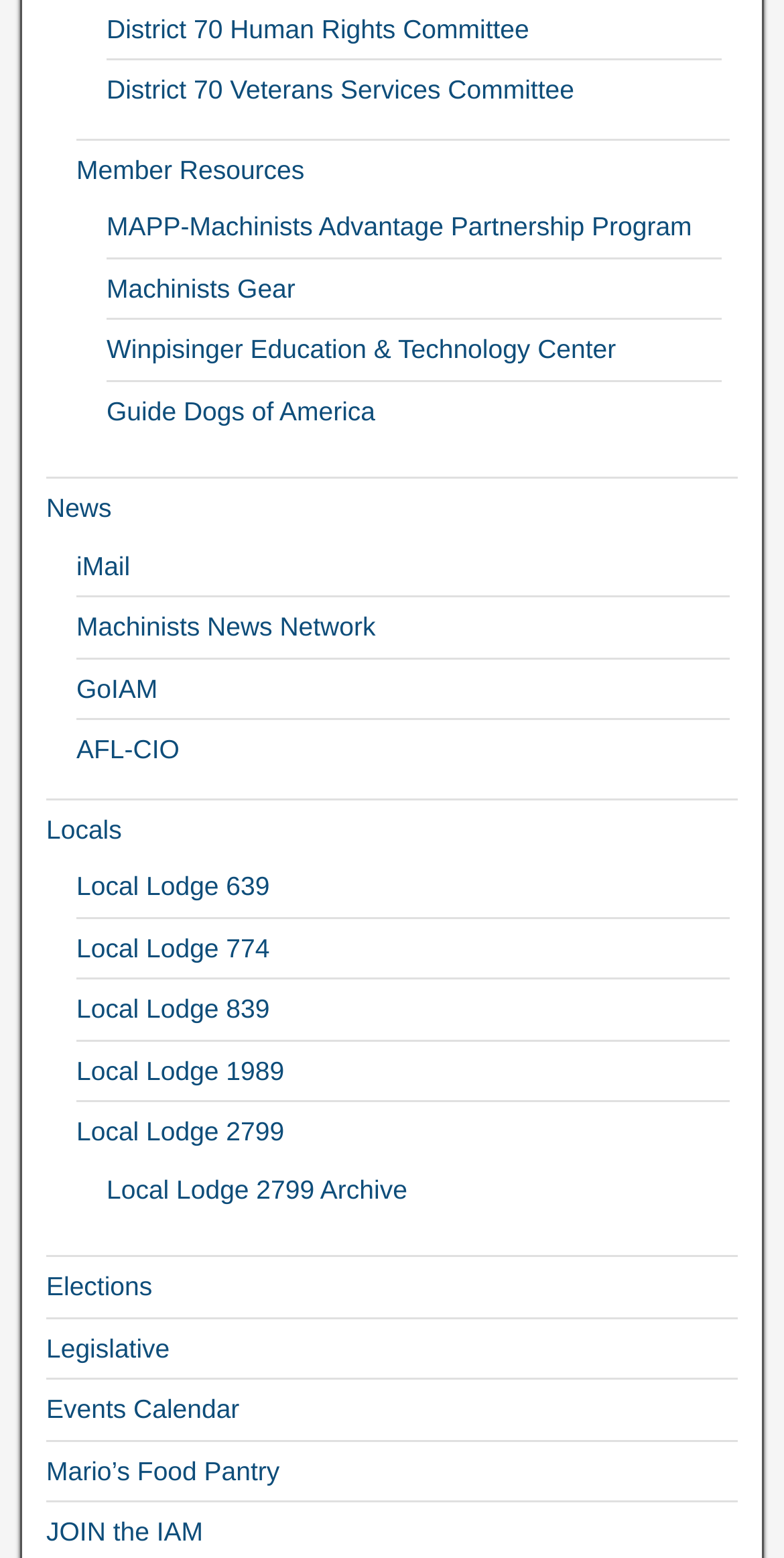Identify the bounding box for the described UI element: "Local Lodge 639".

[0.097, 0.559, 0.344, 0.579]